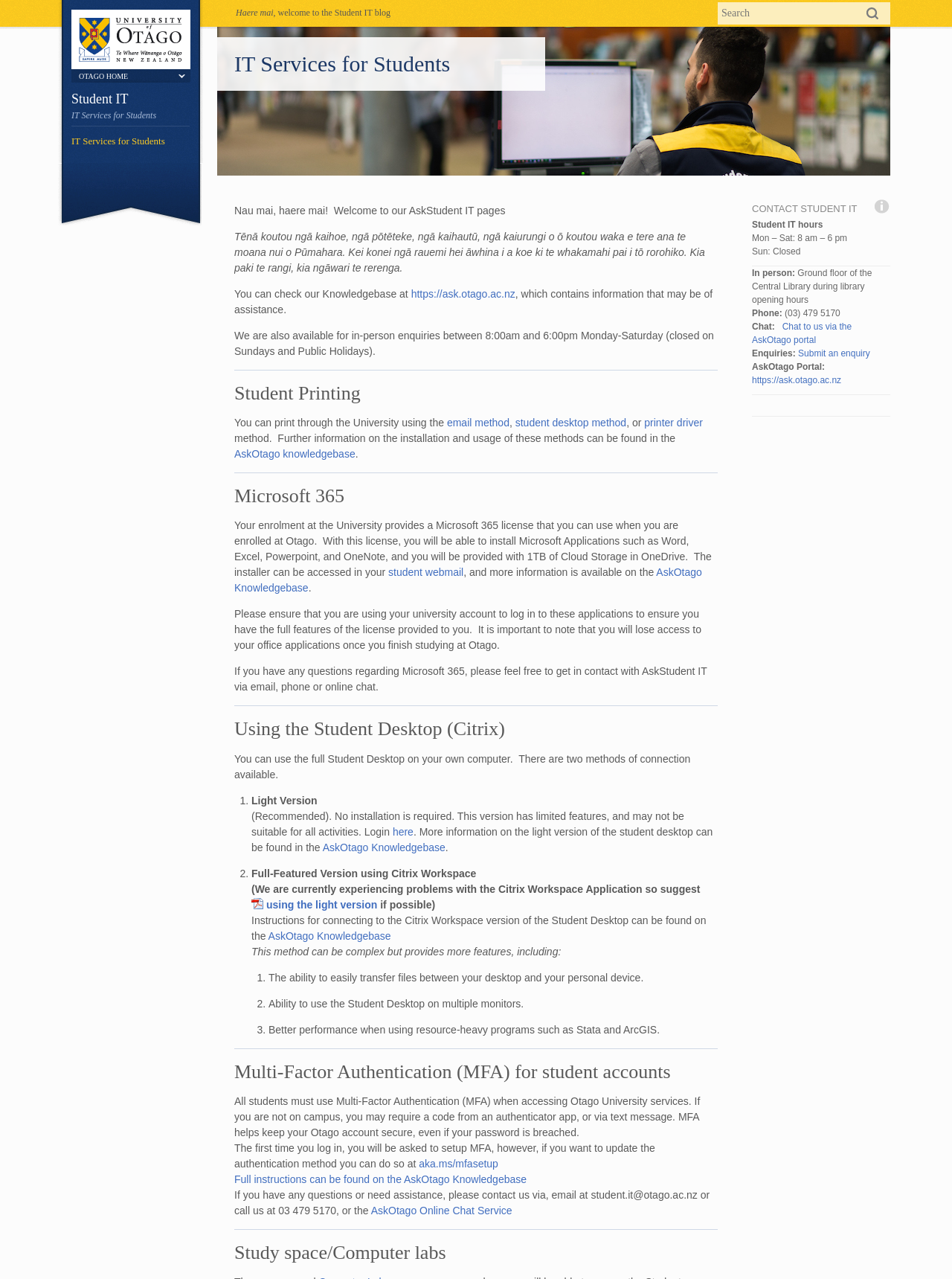Determine the bounding box for the UI element that matches this description: "Search".

[0.899, 0.002, 0.927, 0.019]